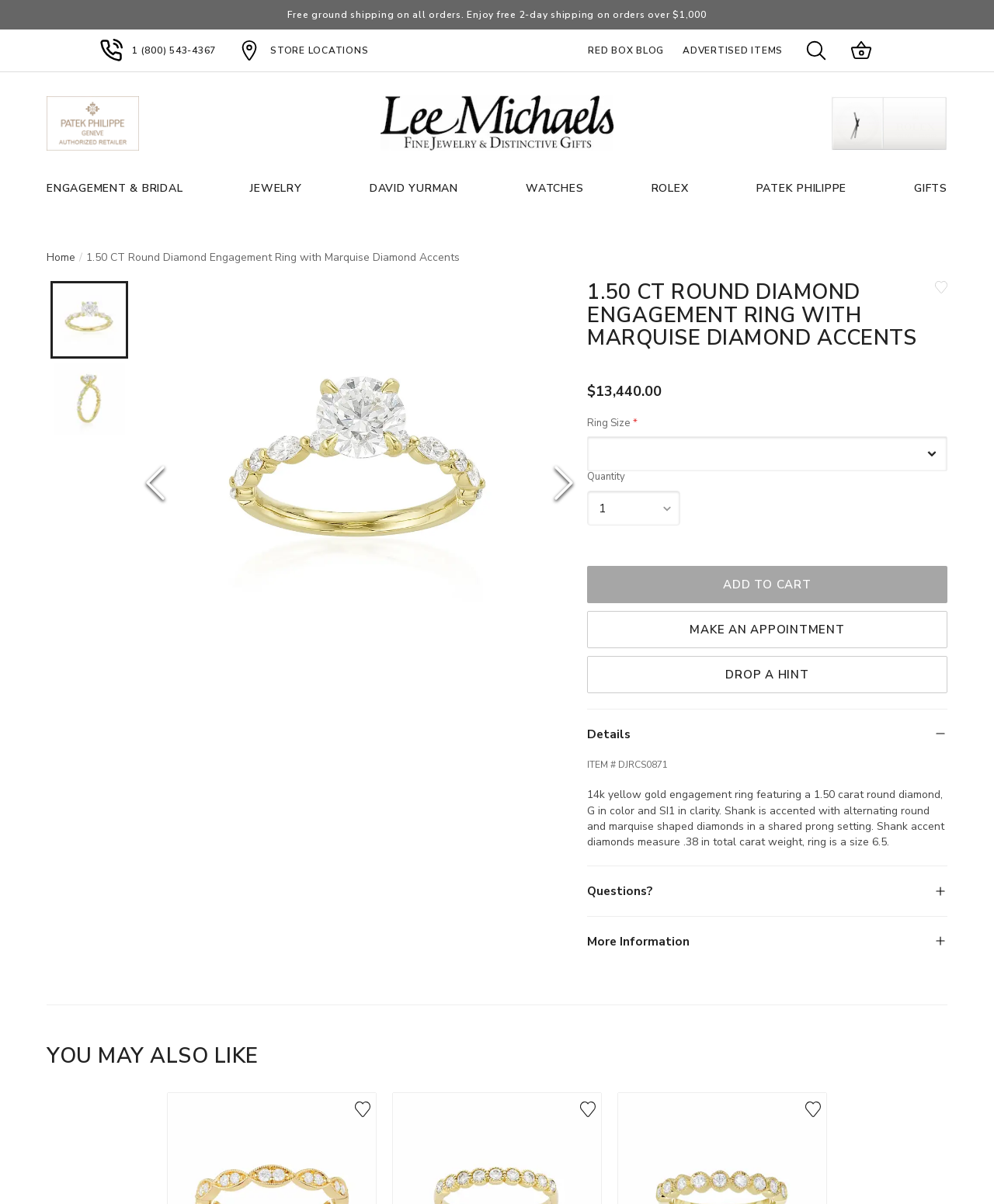Identify the text that serves as the heading for the webpage and generate it.

1.50 CT ROUND DIAMOND ENGAGEMENT RING WITH MARQUISE DIAMOND ACCENTS